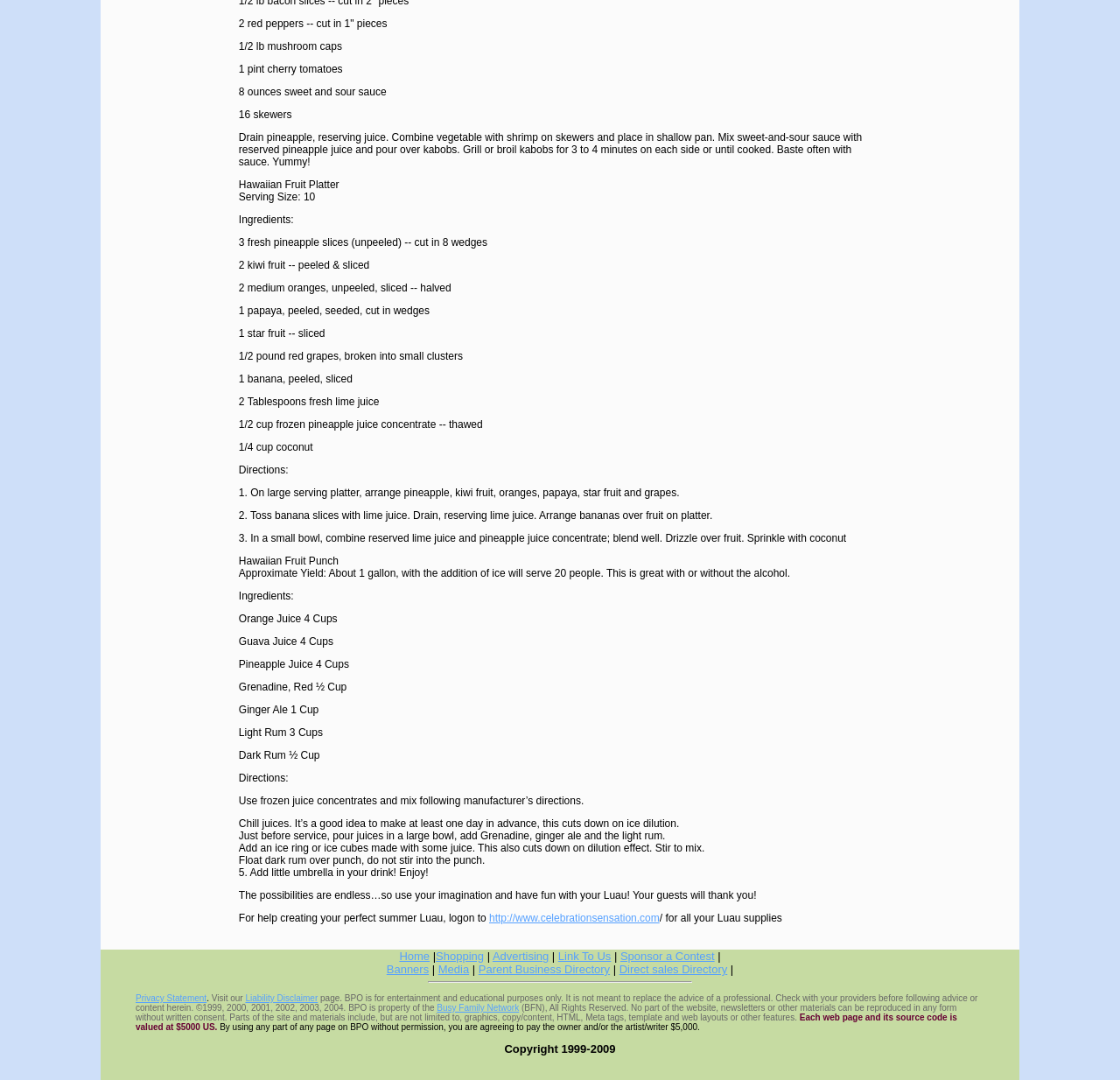Given the element description "Our Services", identify the bounding box of the corresponding UI element.

None